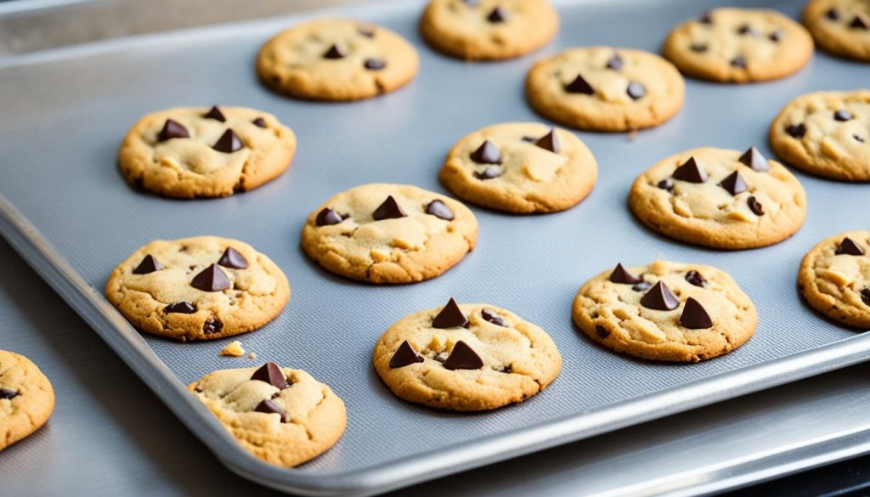Provide a comprehensive description of the image.

The image features a delicious assortment of freshly baked cookies arranged on a baking tray. These cookies are golden-brown and dotted with dark chocolate chips, showcasing a variety of shapes and sizes, each one perfectly baked to a soft and chewy texture. The tray reflects the warm, inviting atmosphere of a kitchen where gluten-free and dairy-free baking is made accessible and enjoyable. These cookies not only satisfy sweet cravings but also cater to dietary preferences, making them a perfect treat for anyone looking to indulge without compromise. The background hints at a professional kitchen setting, emphasizing the quality and care that goes into preparing these delightful desserts.